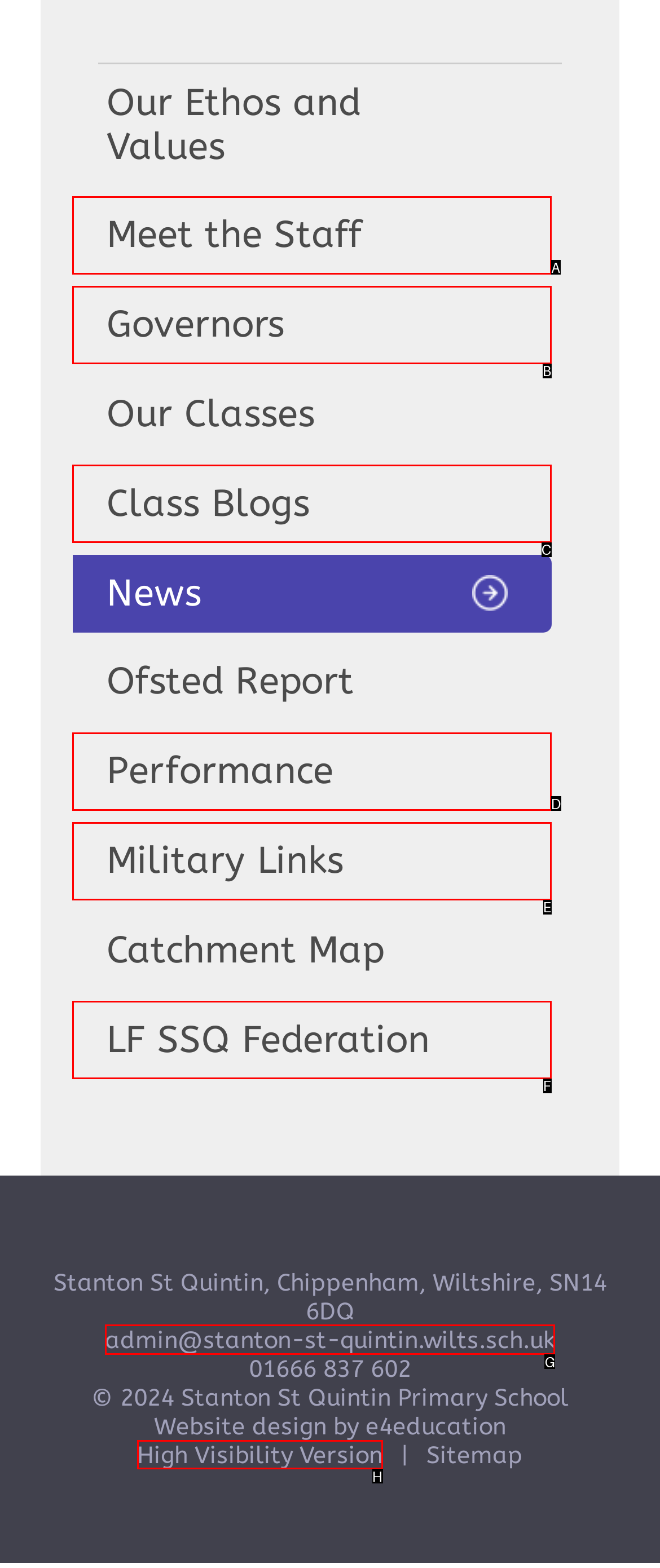For the task: Contact the school, tell me the letter of the option you should click. Answer with the letter alone.

G